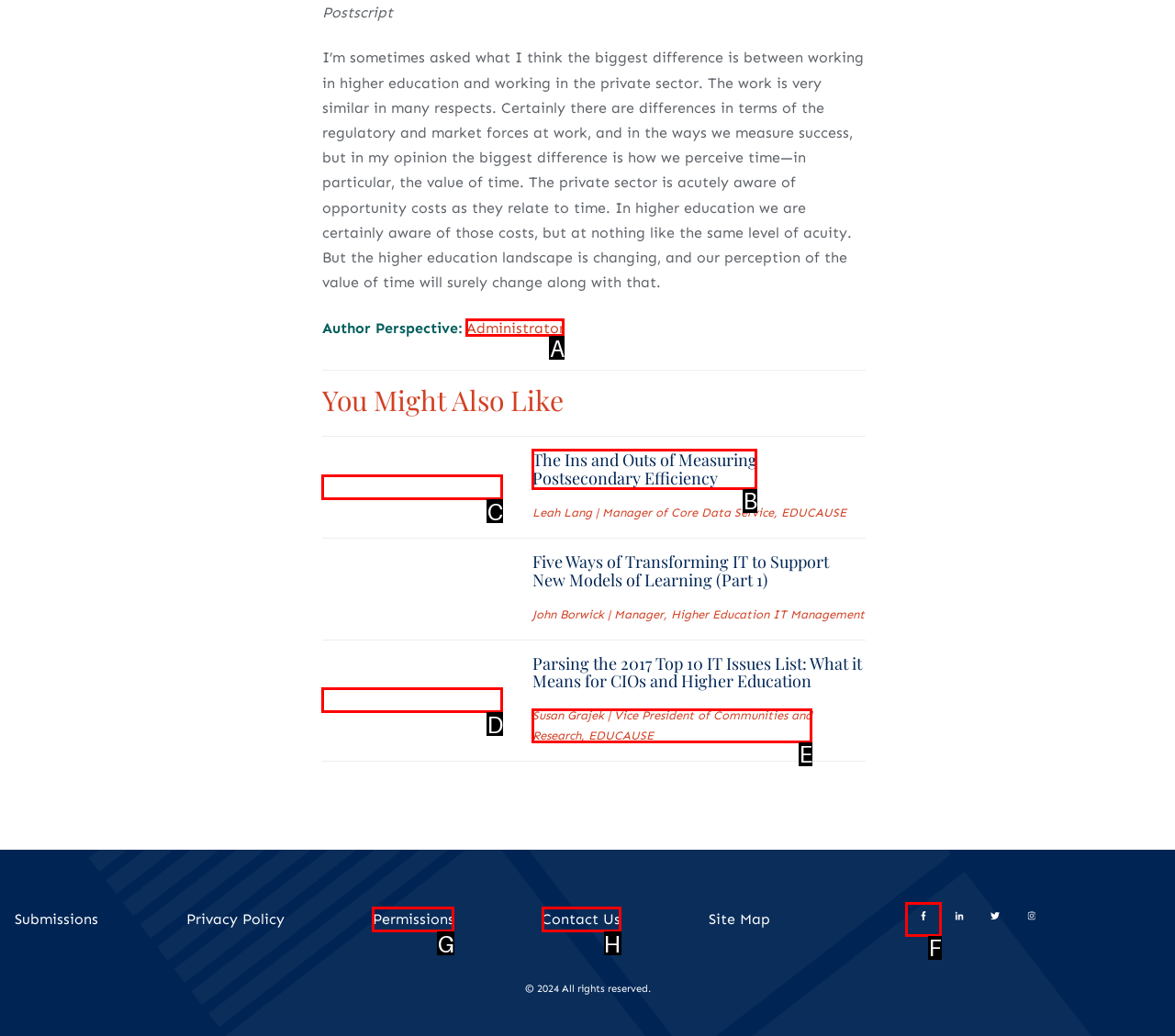Determine the letter of the UI element that you need to click to perform the task: Read full post: Parsing the 2017 Top 10 IT Issues List: What it Means for CIOs and Higher Education.
Provide your answer with the appropriate option's letter.

D